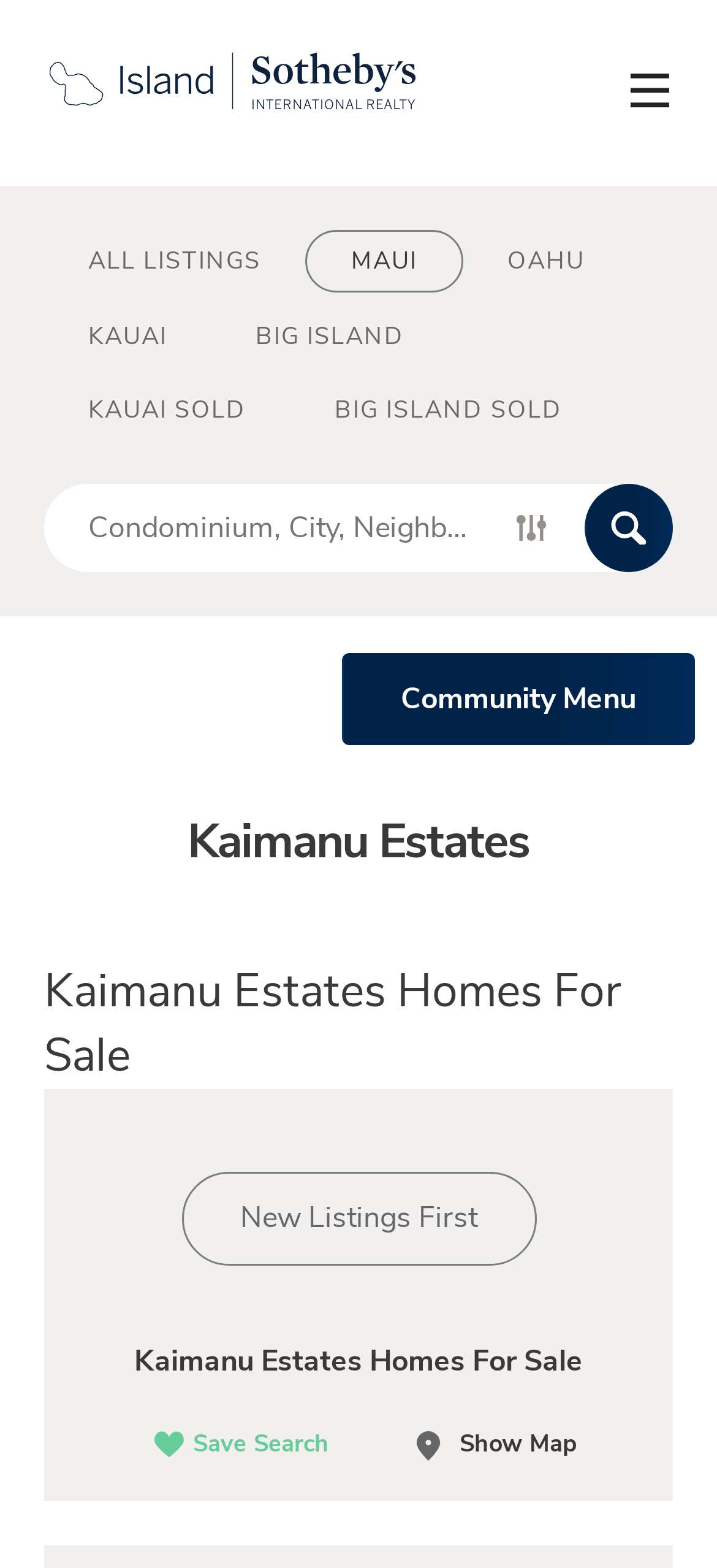Locate the bounding box coordinates of the area that needs to be clicked to fulfill the following instruction: "Click on the 'ALL LISTINGS' link". The coordinates should be in the format of four float numbers between 0 and 1, namely [left, top, right, bottom].

[0.062, 0.148, 0.426, 0.185]